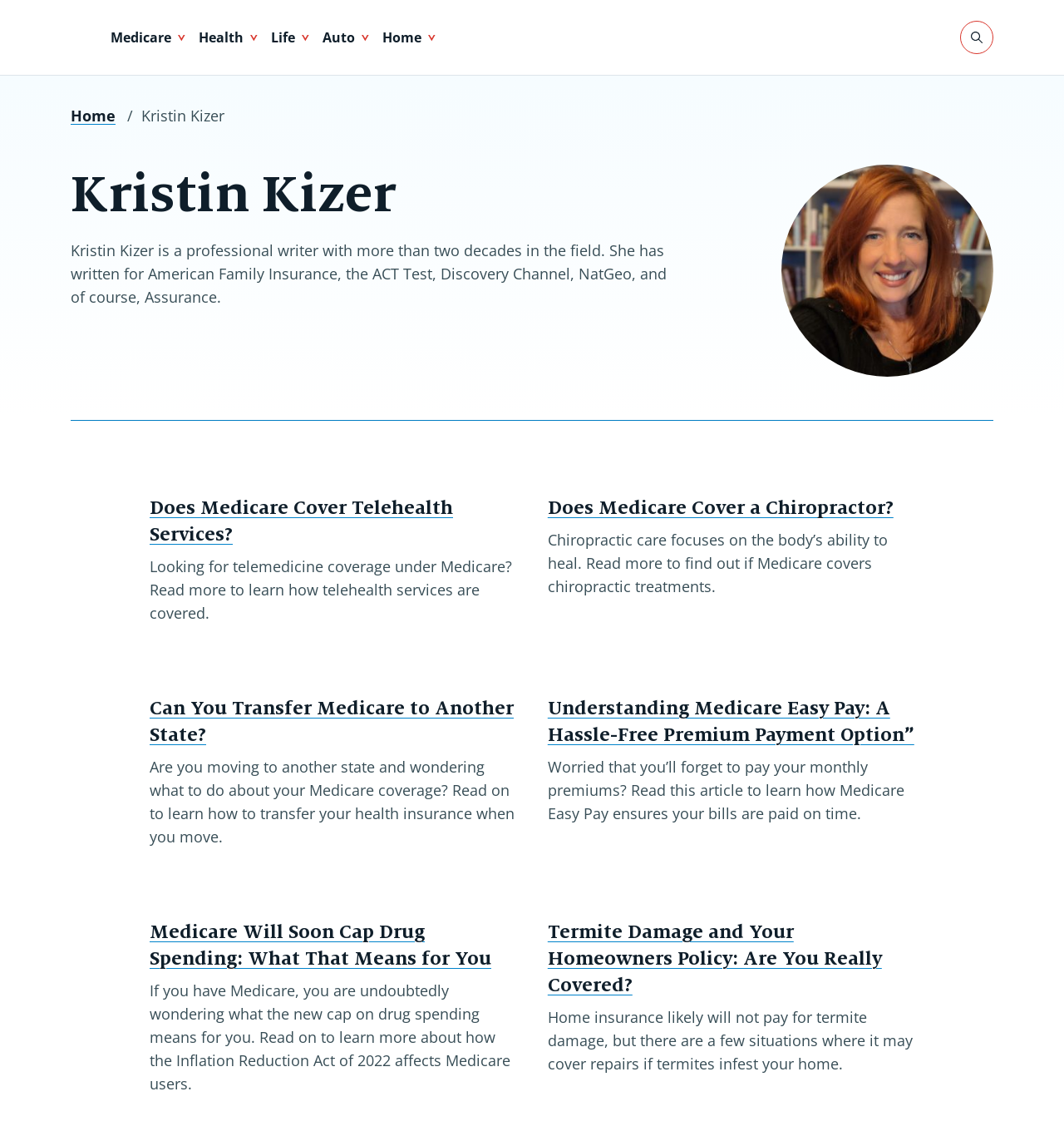Provide the bounding box coordinates of the UI element that matches the description: "Privacy policy".

None